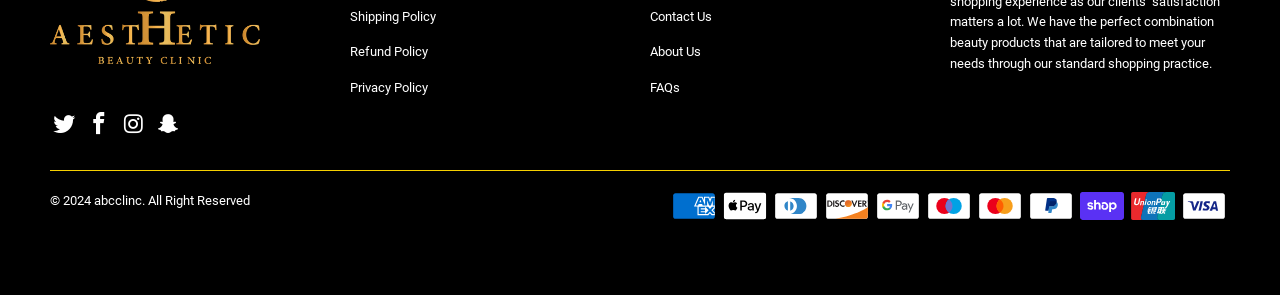Give a short answer using one word or phrase for the question:
How many payment methods are accepted?

10